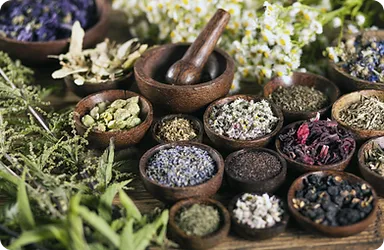What is the purpose of the mortar and pestle?
Please interpret the details in the image and answer the question thoroughly.

The presence of the mortar and pestle among the herbs and natural remedies suggests that they are used to prepare herbal concoctions, which is a key aspect of Naturopathy practices.